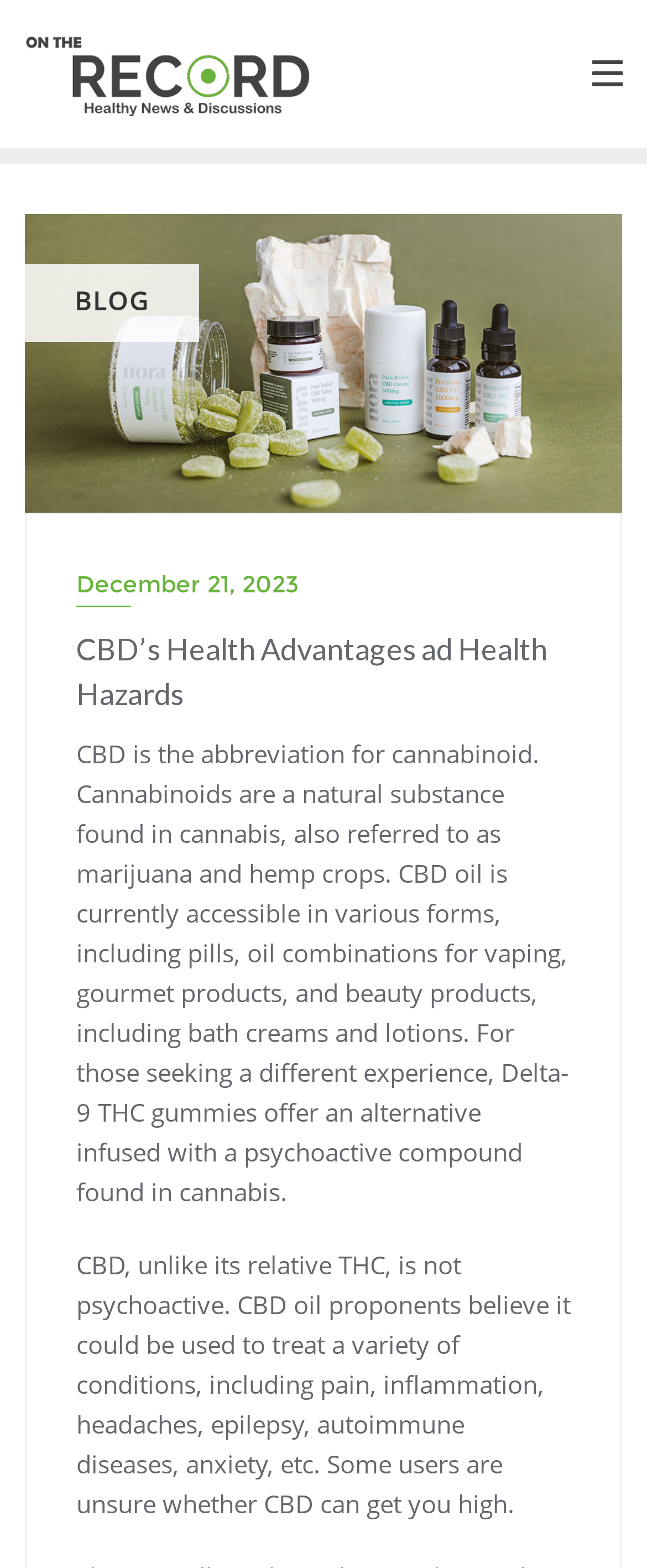Can you look at the image and give a comprehensive answer to the question:
What forms is CBD oil currently accessible in?

The webpage mentions that CBD oil is currently accessible in various forms, including pills, oil combinations for vaping, gourmet products, and beauty products, such as bath creams and lotions.